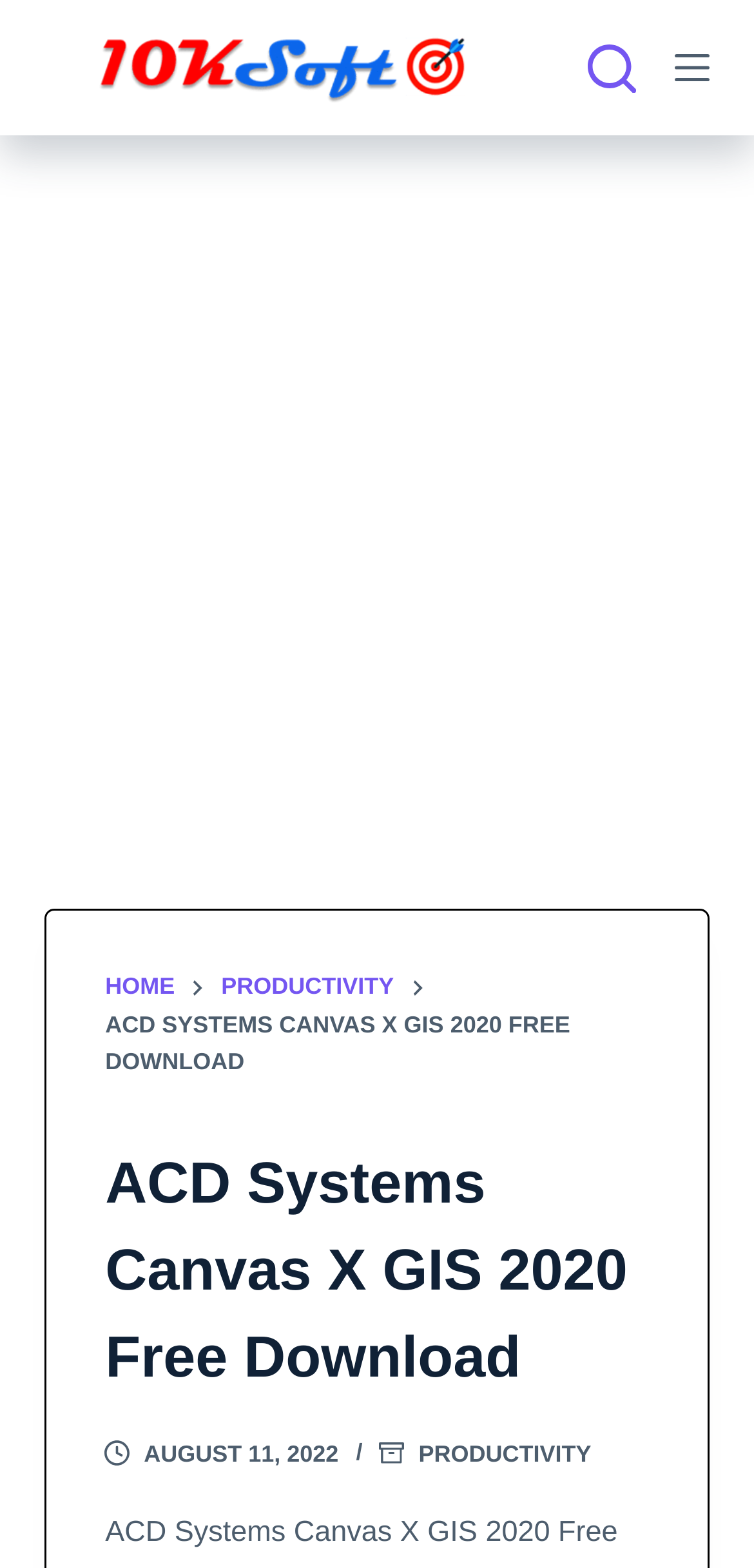Please find the bounding box coordinates of the section that needs to be clicked to achieve this instruction: "view productivity page".

[0.293, 0.617, 0.522, 0.642]